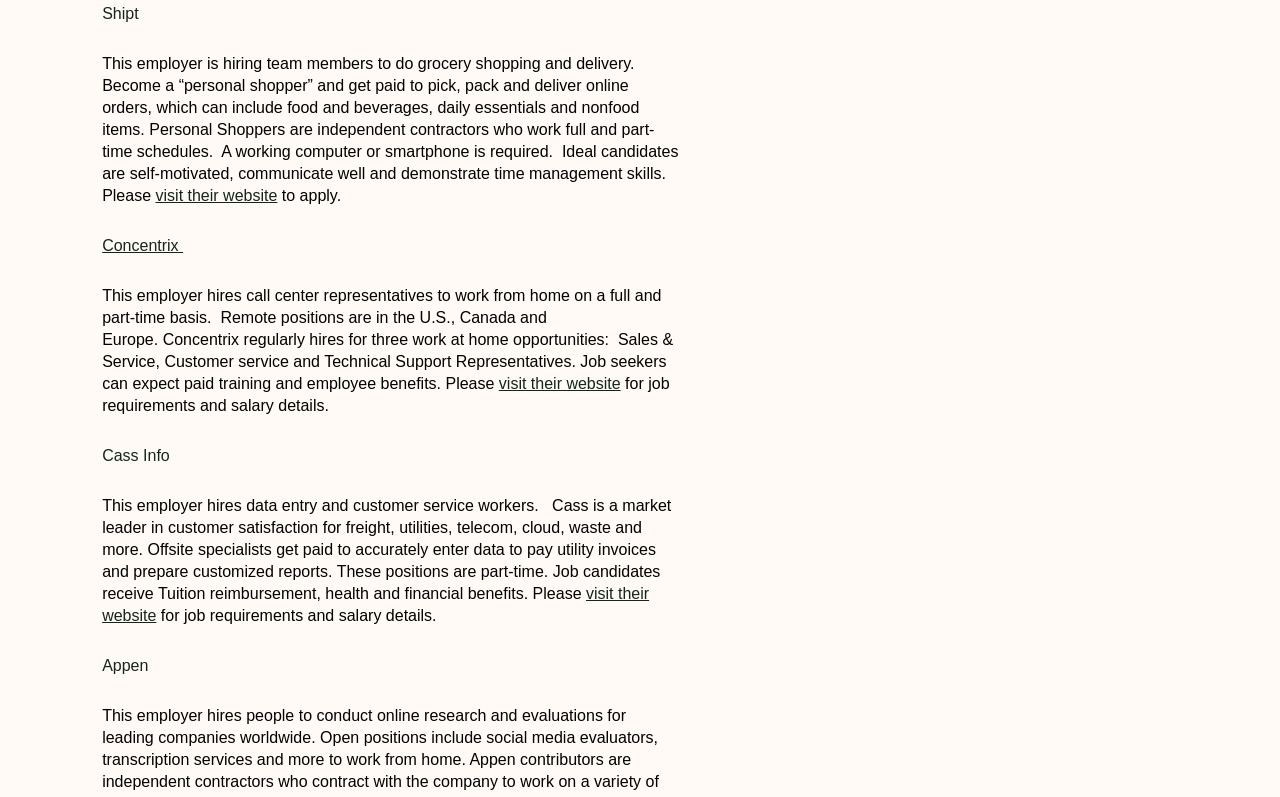What type of positions does Concentrix hire for?
Refer to the image and answer the question using a single word or phrase.

Call center representatives